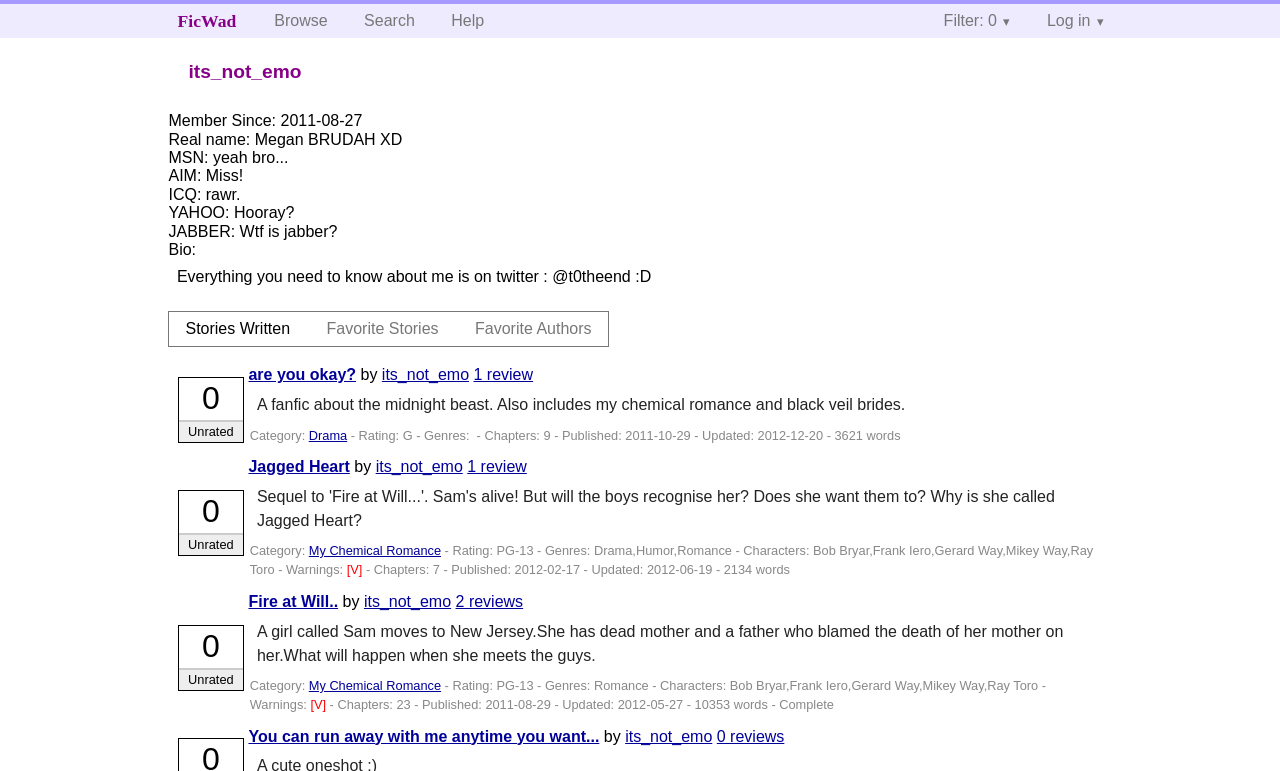What is the category of the story 'Jagged Heart'?
Please give a well-detailed answer to the question.

I looked at the story 'Jagged Heart' and found the category information, which is 'My Chemical Romance', so the answer is 'My Chemical Romance'.